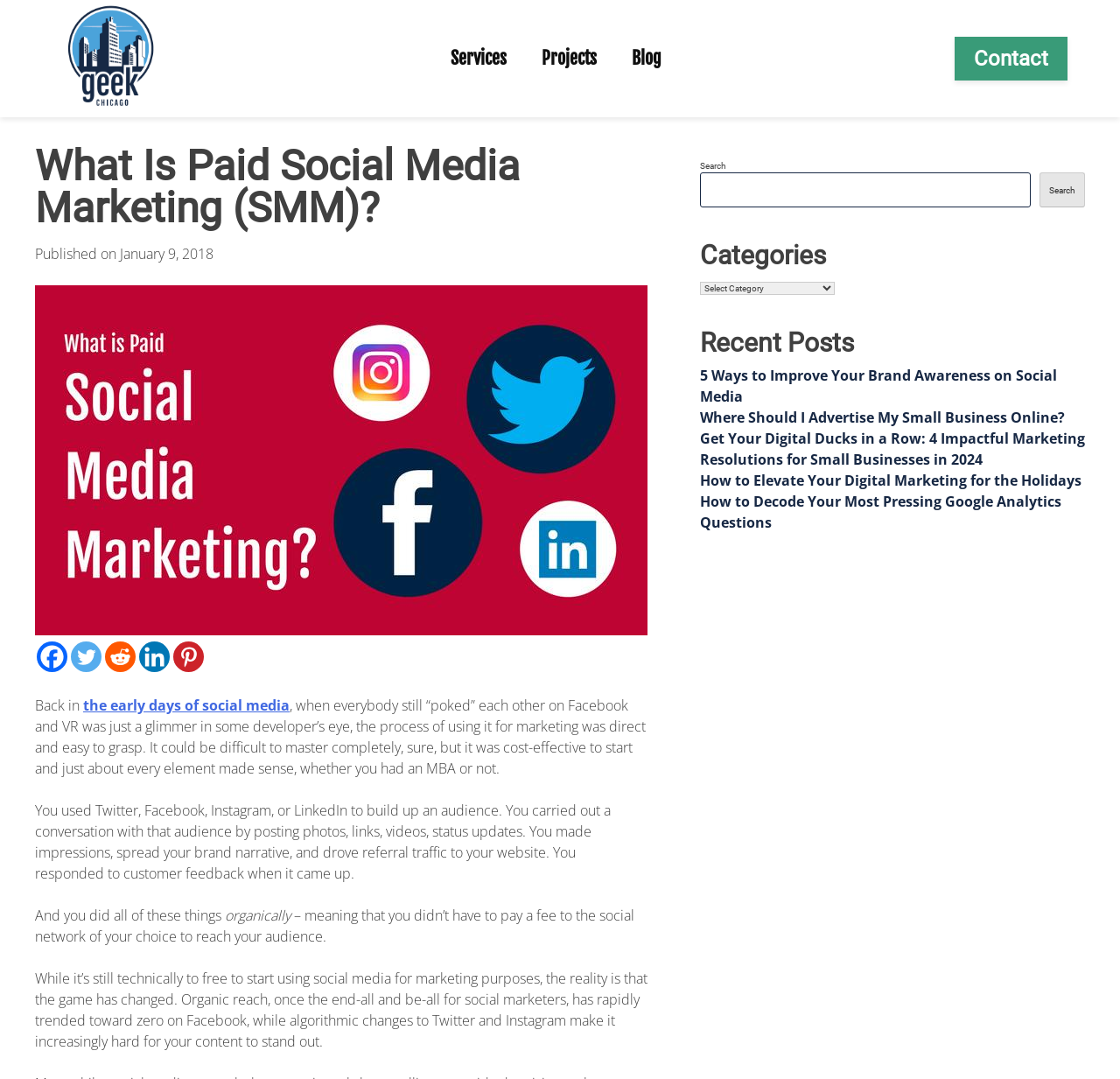Could you indicate the bounding box coordinates of the region to click in order to complete this instruction: "Click the Geek Chicago Logo".

[0.047, 0.0, 0.148, 0.109]